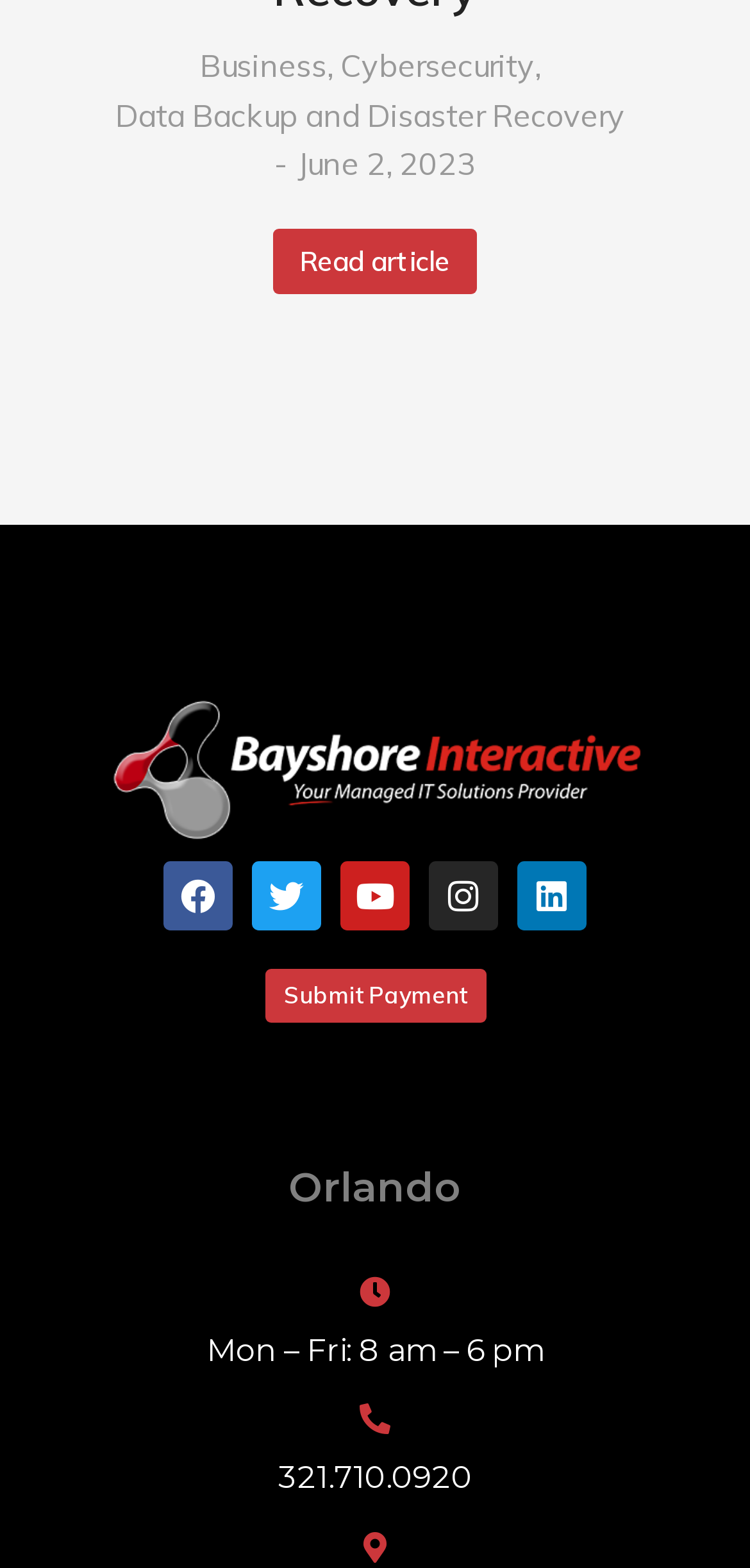Use a single word or phrase to answer the question: 
What is the company name?

Bayshore Interactive